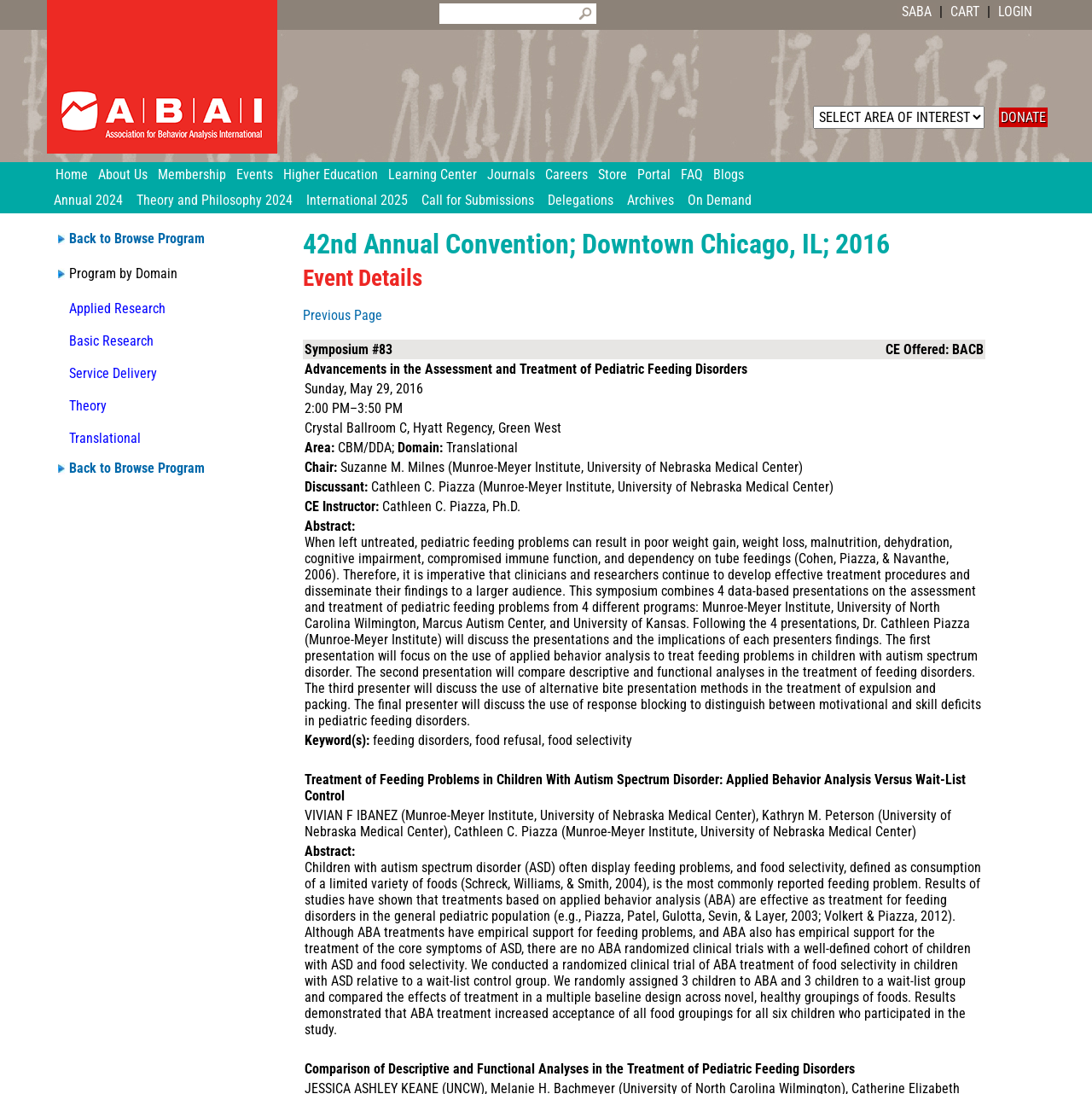Create a full and detailed caption for the entire webpage.

This webpage is about an event detail page for the 42nd Annual Convention of the Association for Behavior Analysis International, held in Downtown Chicago, IL in 2016. 

At the top of the page, there is a navigation menu with 12 links, including "Home", "About Us", "Membership", "Events", and "Store". Below the navigation menu, there are three links related to the annual convention: "Annual 2024", "Theory and Philosophy 2024", and "International 2025". 

On the left side of the page, there is a section with five links: "Back to Browse Program", "Program by Domain", "Applied Research", "Basic Research", "Service Delivery", "Theory", and "Translational". 

The main content of the page is a table with multiple rows, each describing a symposium. The table has columns for the symposium title, date, time, location, and other details. The first row describes a symposium titled "Advancements in the Assessment and Treatment of Pediatric Feeding Disorders". 

Above the table, there are two headings: "42nd Annual Convention" and "Event Details". There is also a link to the "Previous Page" and a static text element with a non-breaking space character. 

At the top right corner of the page, there is a search box with a search icon and a button labeled "SABA". Next to the search box, there are buttons labeled "CART" and "LOGIN". 

Below the search box, there is a dropdown menu and a link to "DONATE".